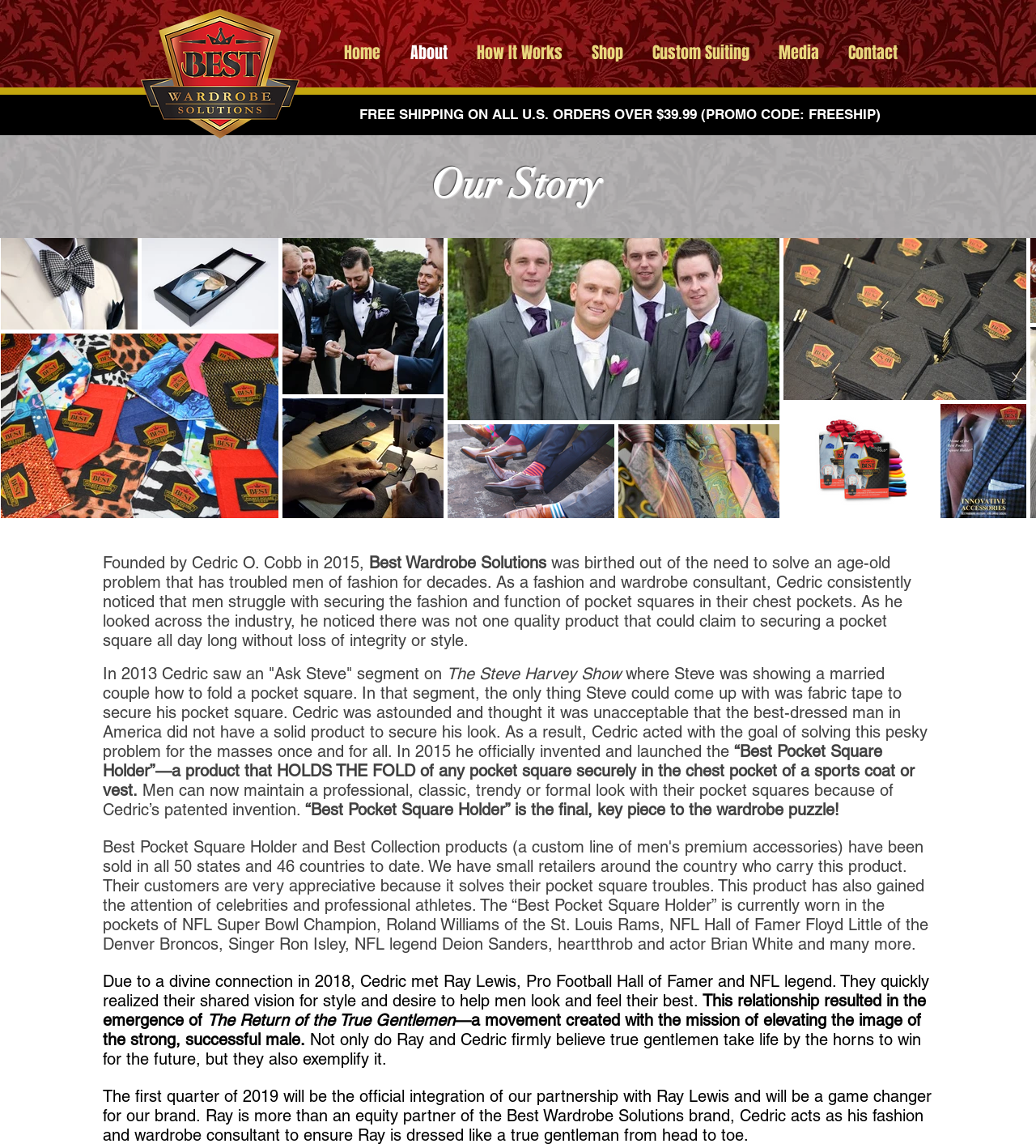What is the minimum order value for free shipping in the US?
Look at the screenshot and provide an in-depth answer.

The answer can be found in the heading element with the text 'FREE SHIPPING ON ALL U.S. ORDERS OVER $39.99 (PROMO CODE: FREESHIP)', which indicates that the minimum order value for free shipping in the US is $39.99.